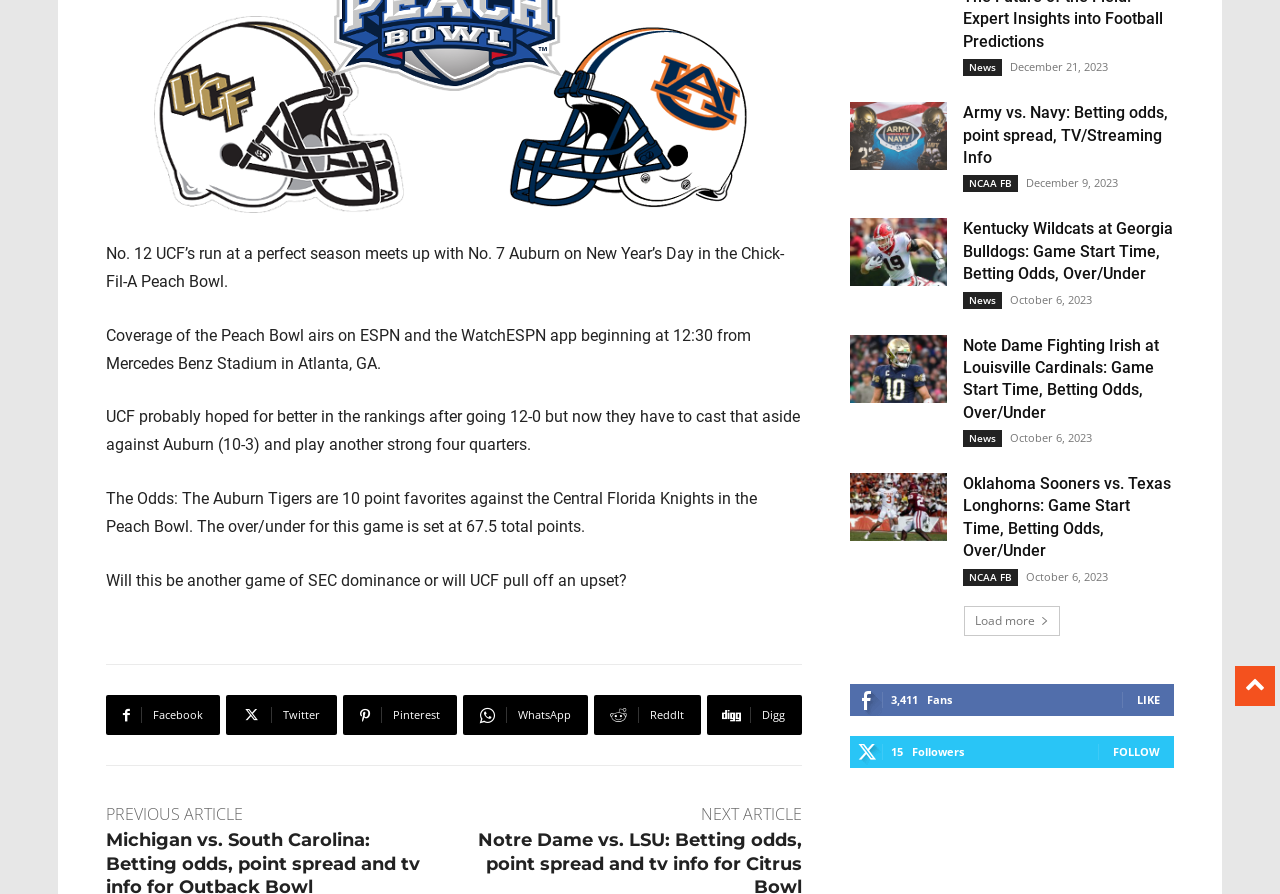Please provide the bounding box coordinates in the format (top-left x, top-left y, bottom-right x, bottom-right y). Remember, all values are floating point numbers between 0 and 1. What is the bounding box coordinate of the region described as: News

[0.752, 0.481, 0.783, 0.5]